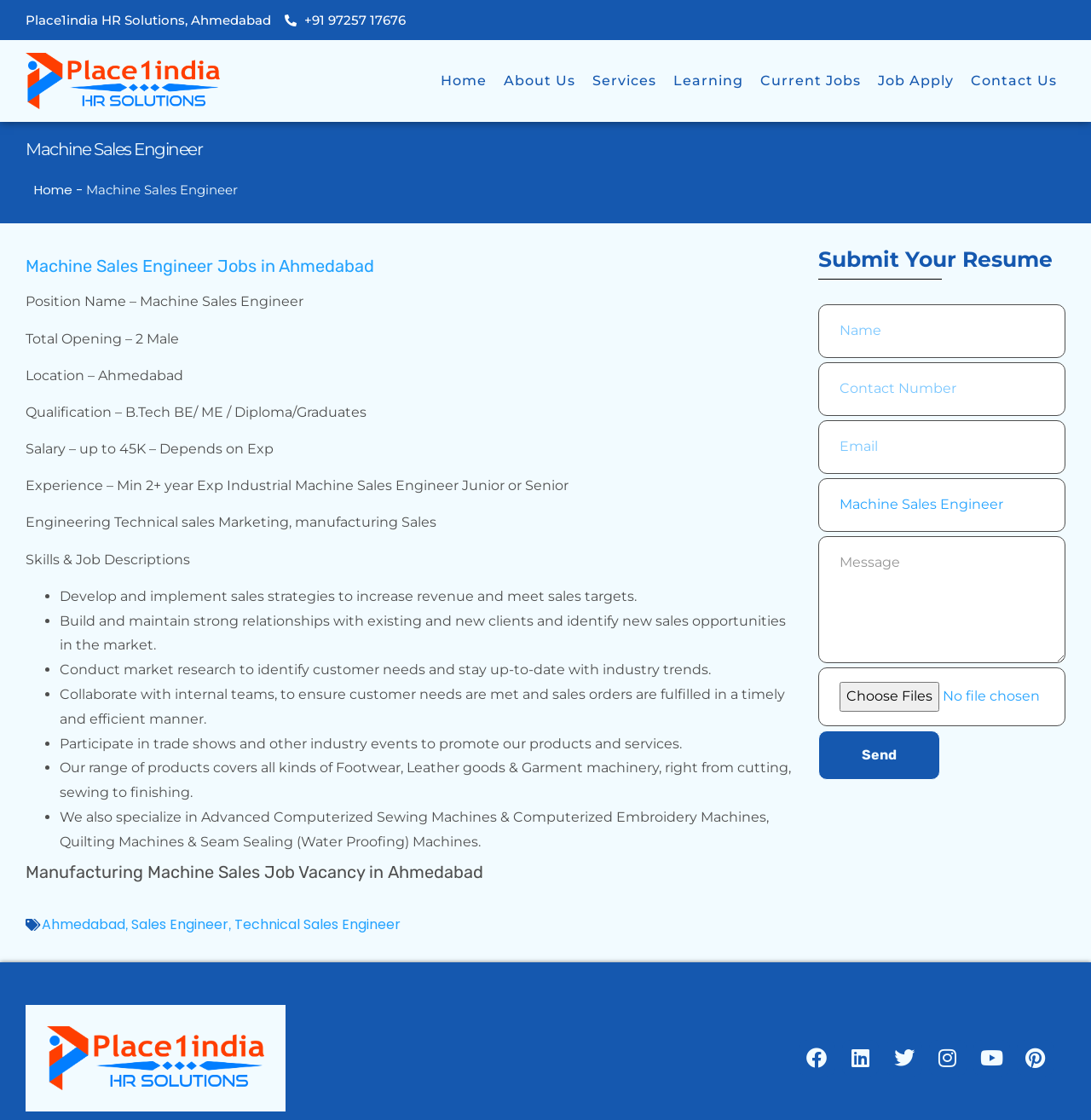Identify the bounding box coordinates of the region I need to click to complete this instruction: "Click the 'Upload Resume' button".

[0.75, 0.596, 0.977, 0.648]